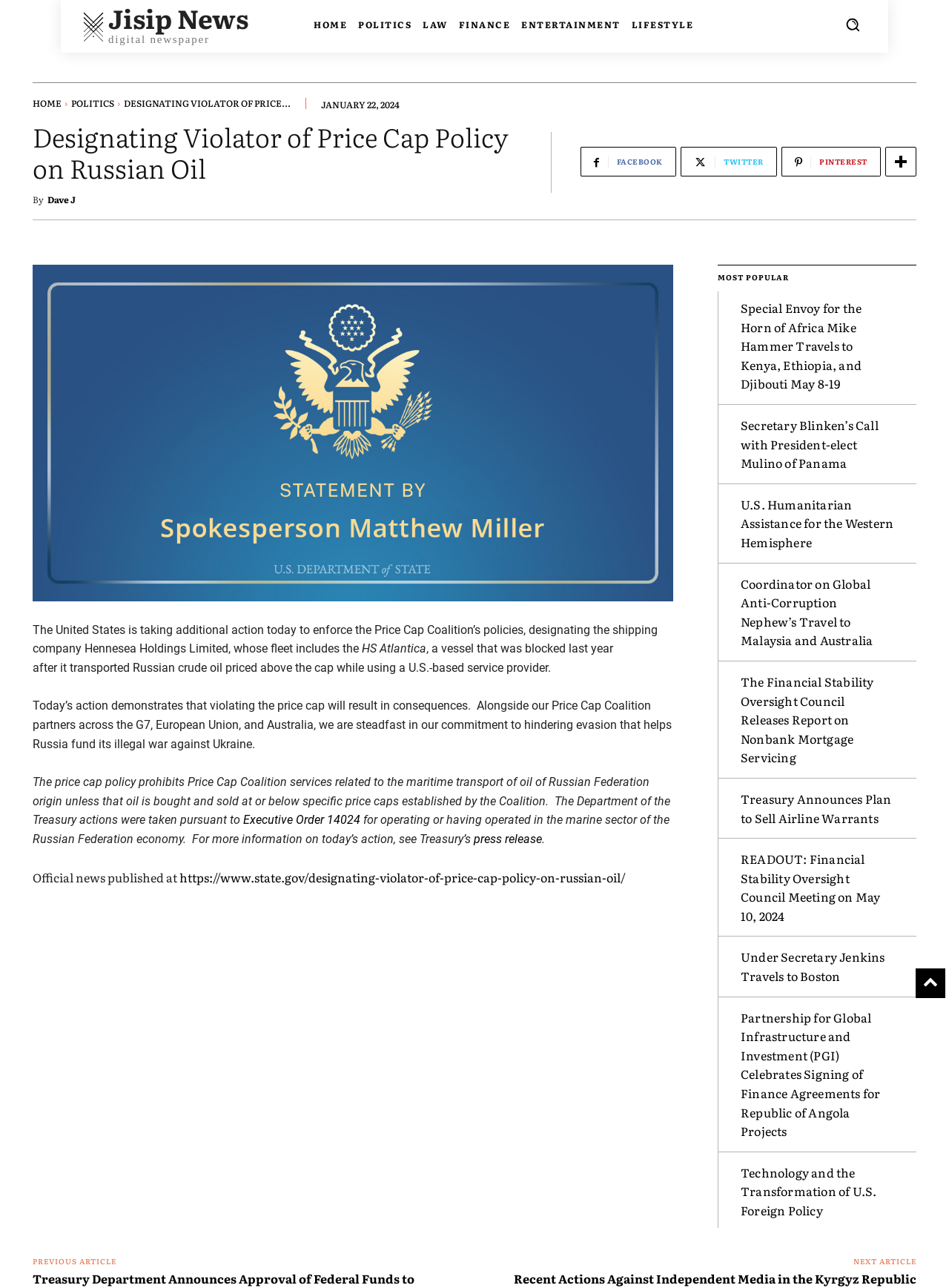Locate the bounding box coordinates of the item that should be clicked to fulfill the instruction: "Click on the link to the next page".

None